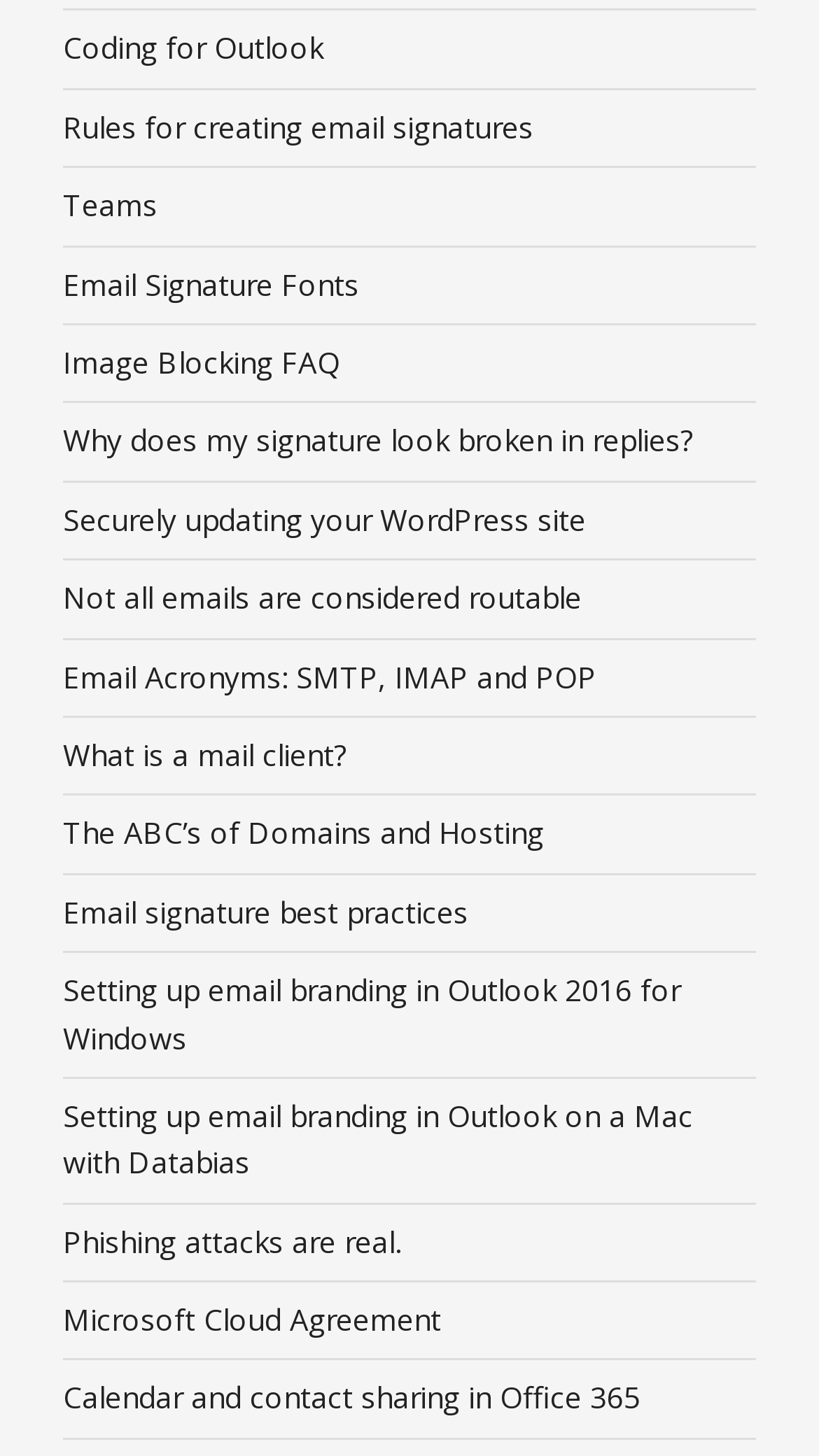Identify the bounding box coordinates of the section that should be clicked to achieve the task described: "Discover how to set up email branding in Outlook 2016 for Windows".

[0.077, 0.666, 0.831, 0.726]